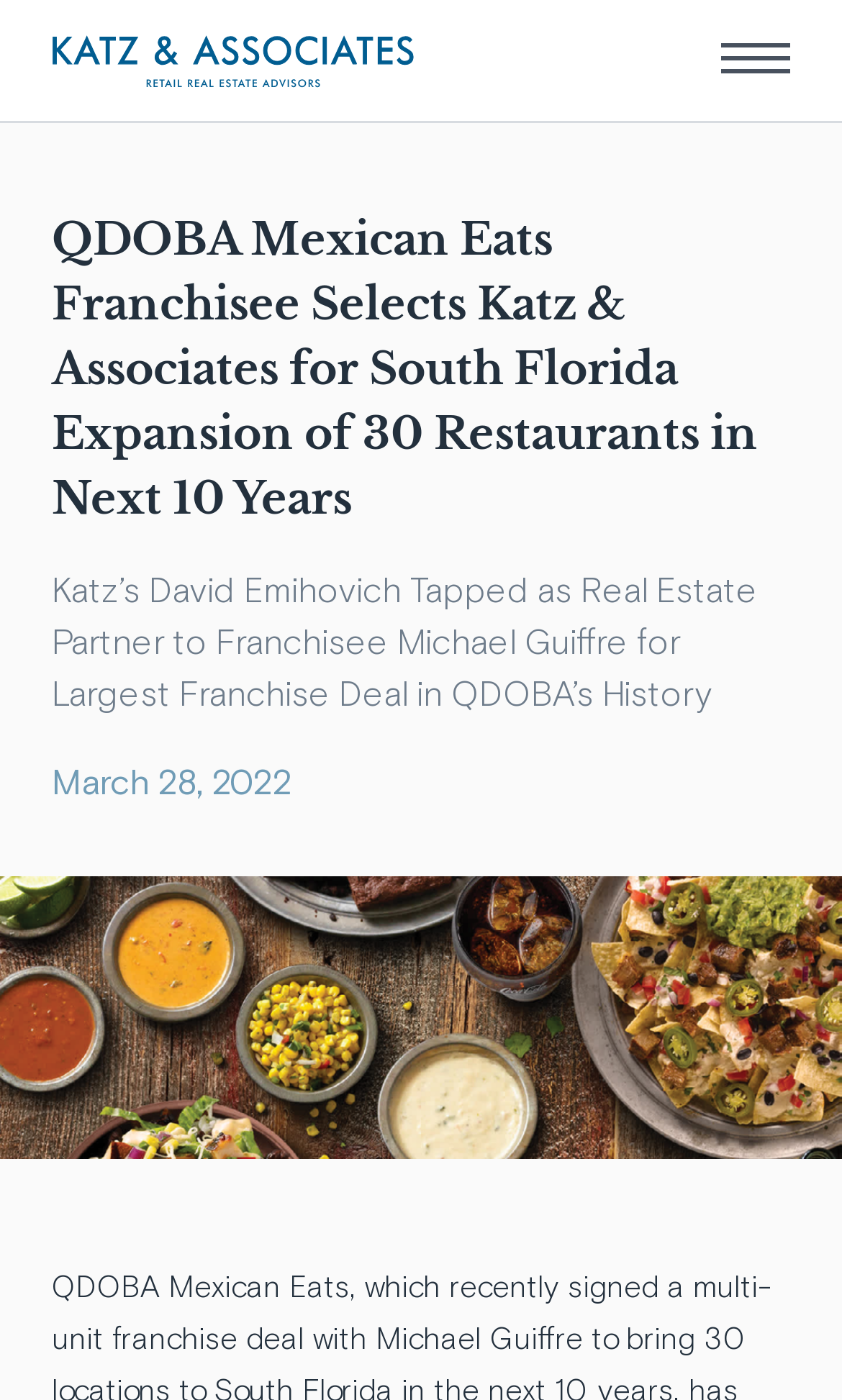Find the bounding box coordinates for the area that must be clicked to perform this action: "Click the link at the top of the page".

[0.062, 0.008, 0.492, 0.078]